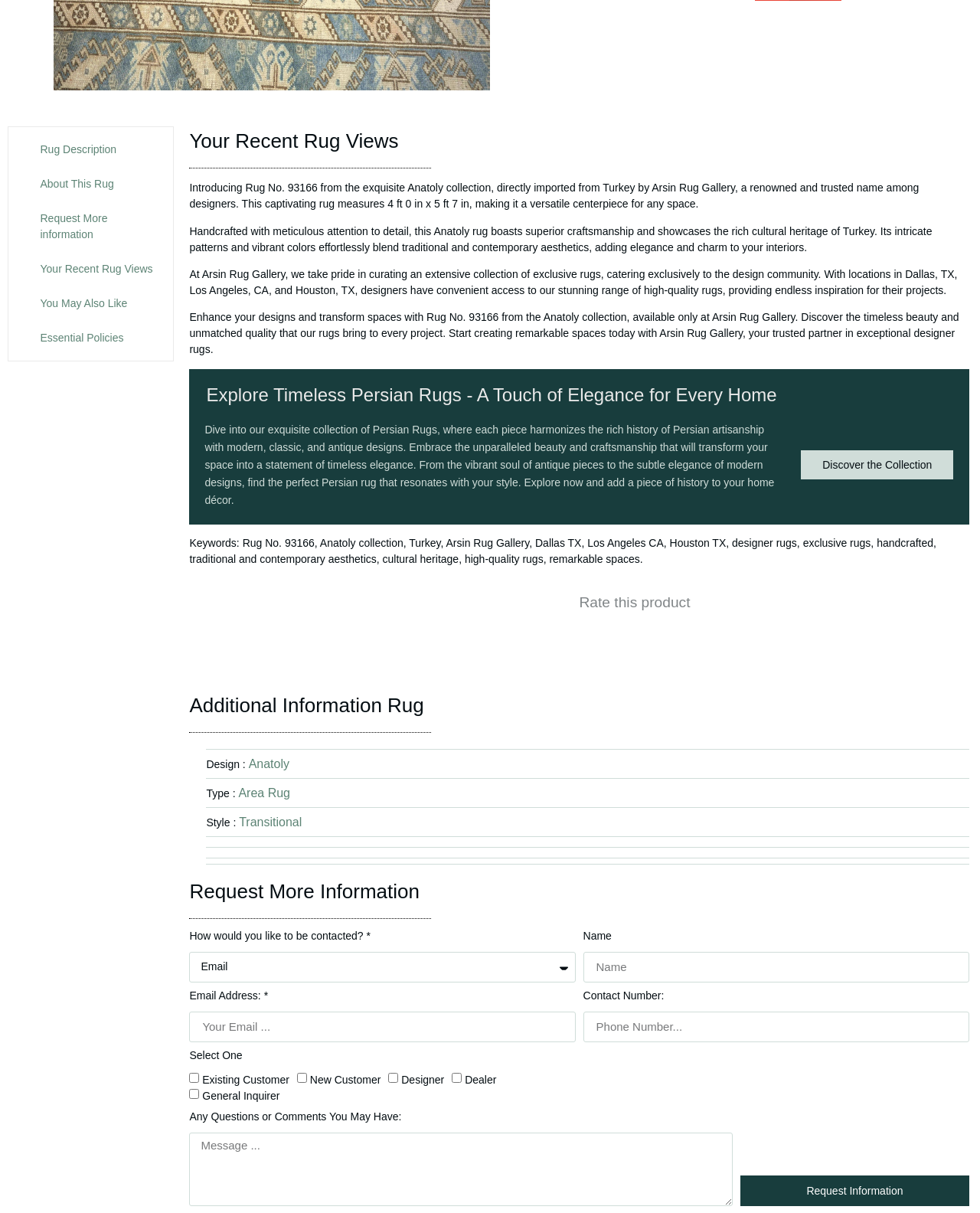Locate the bounding box coordinates of the region to be clicked to comply with the following instruction: "Click on 'Contact Us'". The coordinates must be four float numbers between 0 and 1, in the form [left, top, right, bottom].

None